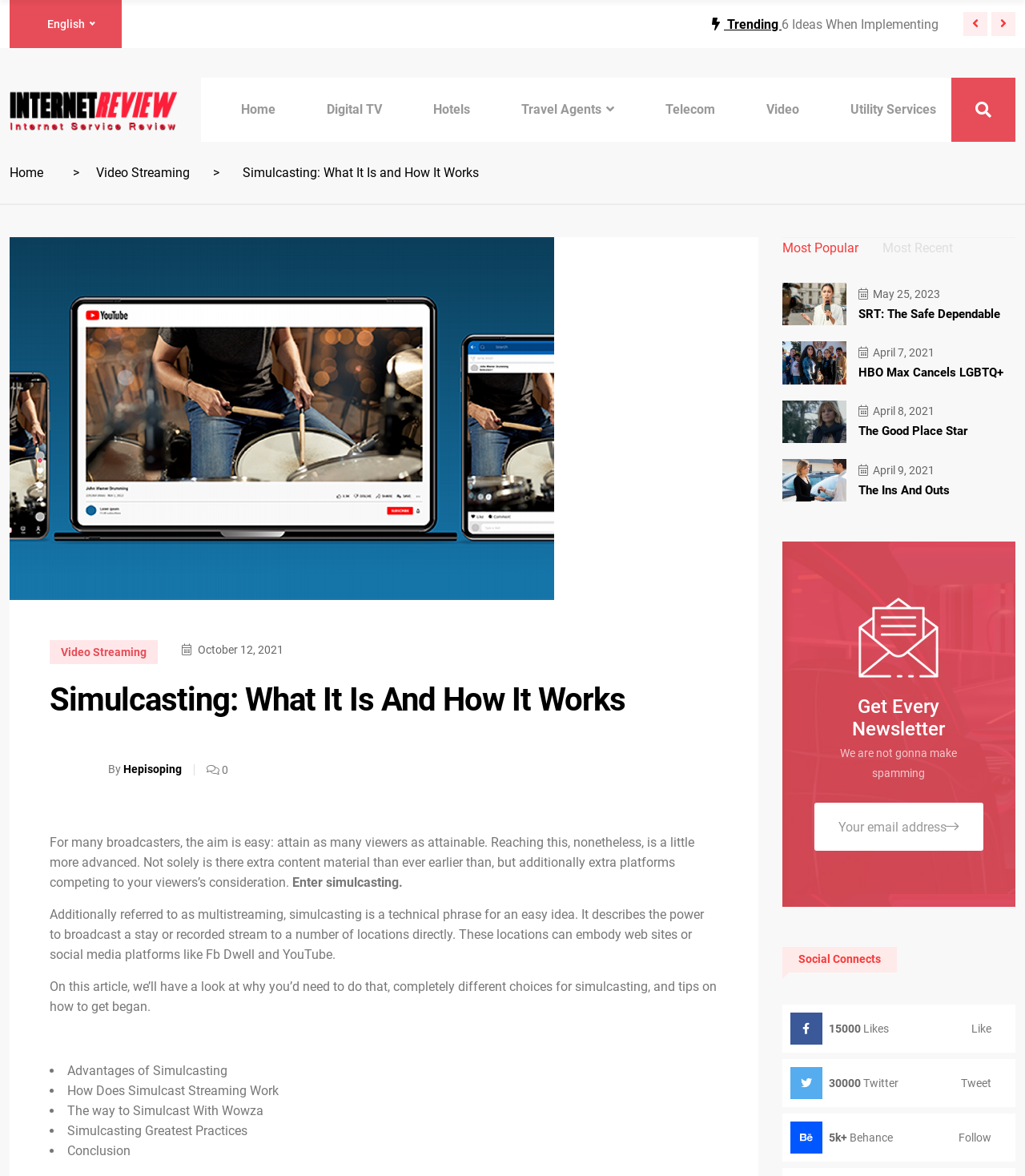Please pinpoint the bounding box coordinates for the region I should click to adhere to this instruction: "Enter email address in the newsletter subscription field".

[0.794, 0.683, 0.959, 0.724]